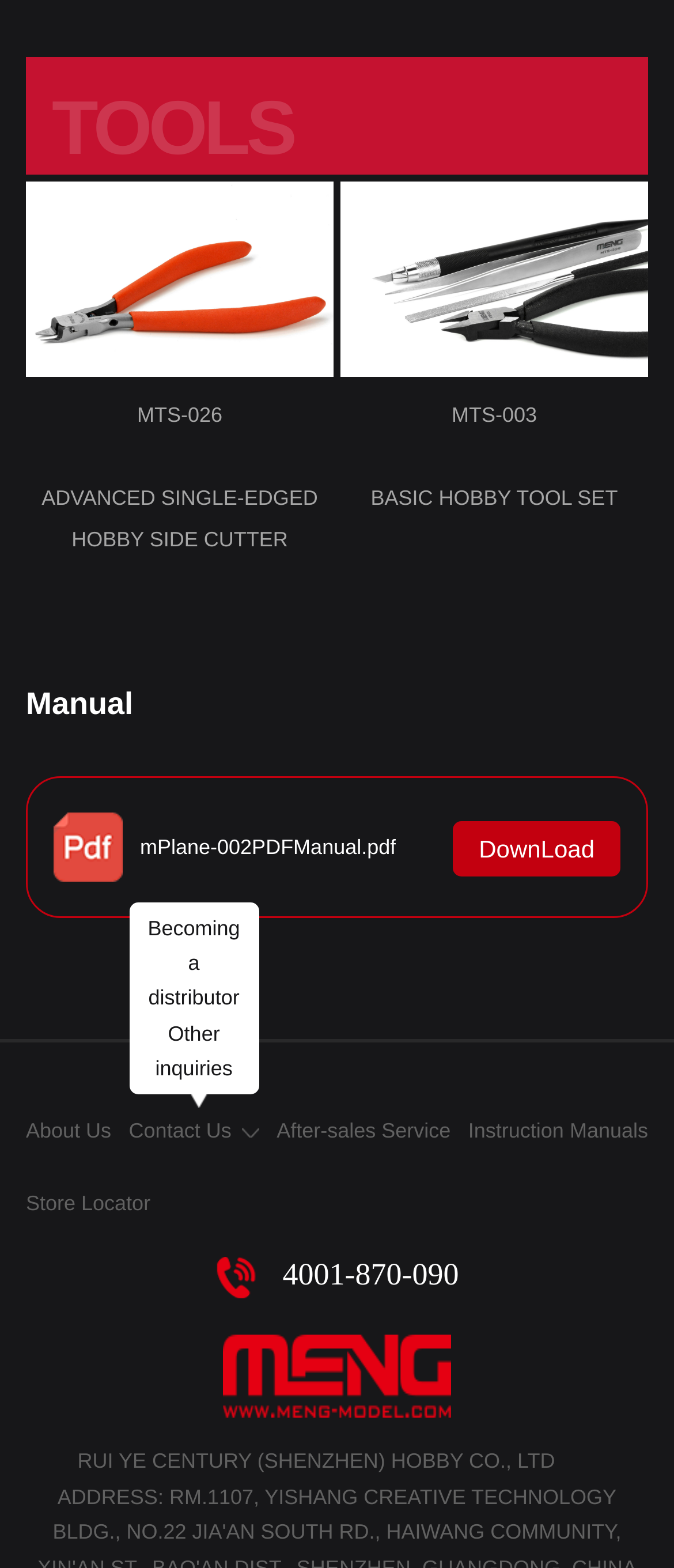Find the bounding box coordinates for the element that must be clicked to complete the instruction: "Visit About Us page". The coordinates should be four float numbers between 0 and 1, indicated as [left, top, right, bottom].

[0.038, 0.698, 0.165, 0.745]